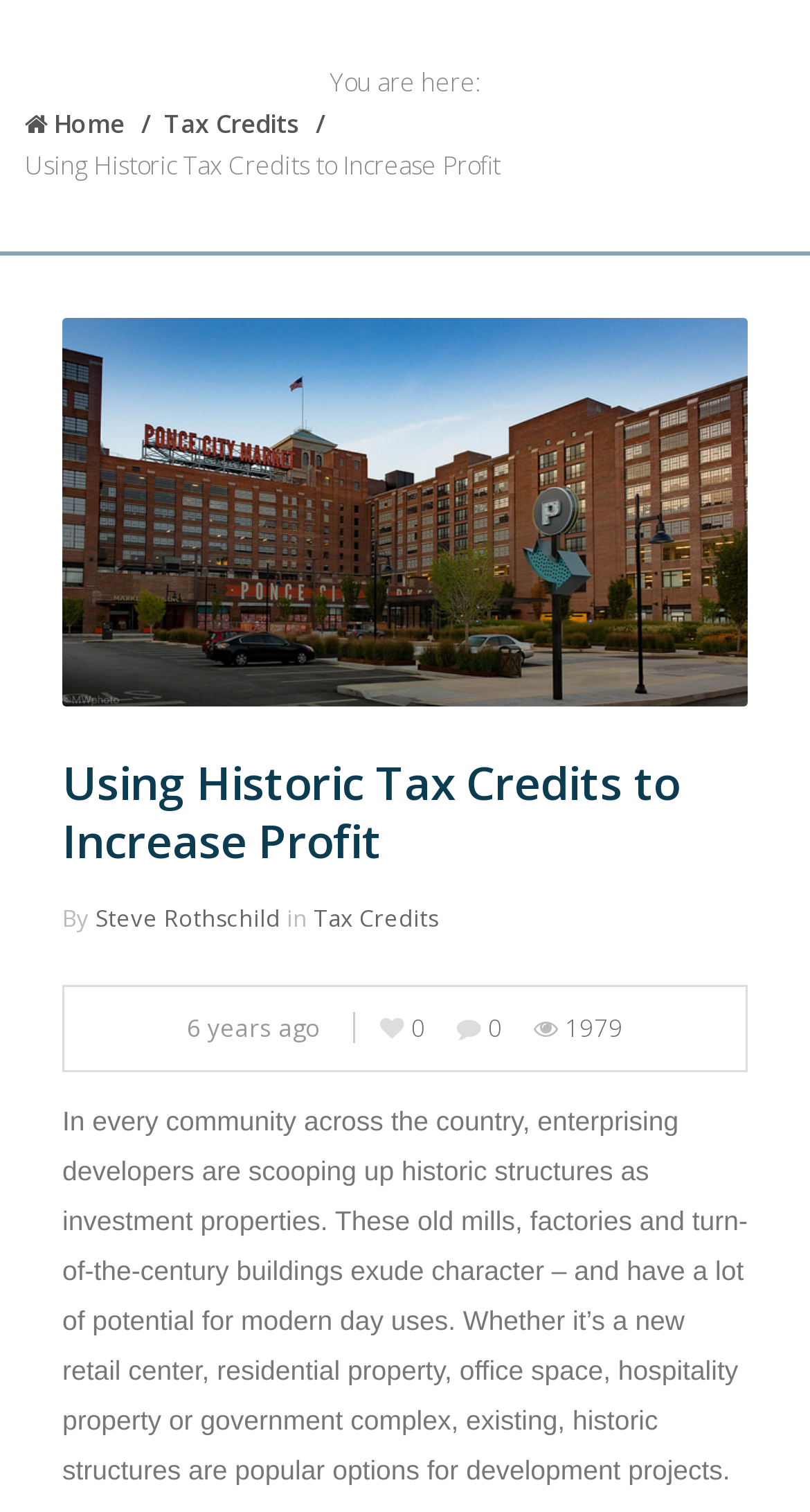Locate the bounding box of the UI element described by: "aria-label="Toggle navigation"" in the given webpage screenshot.

None